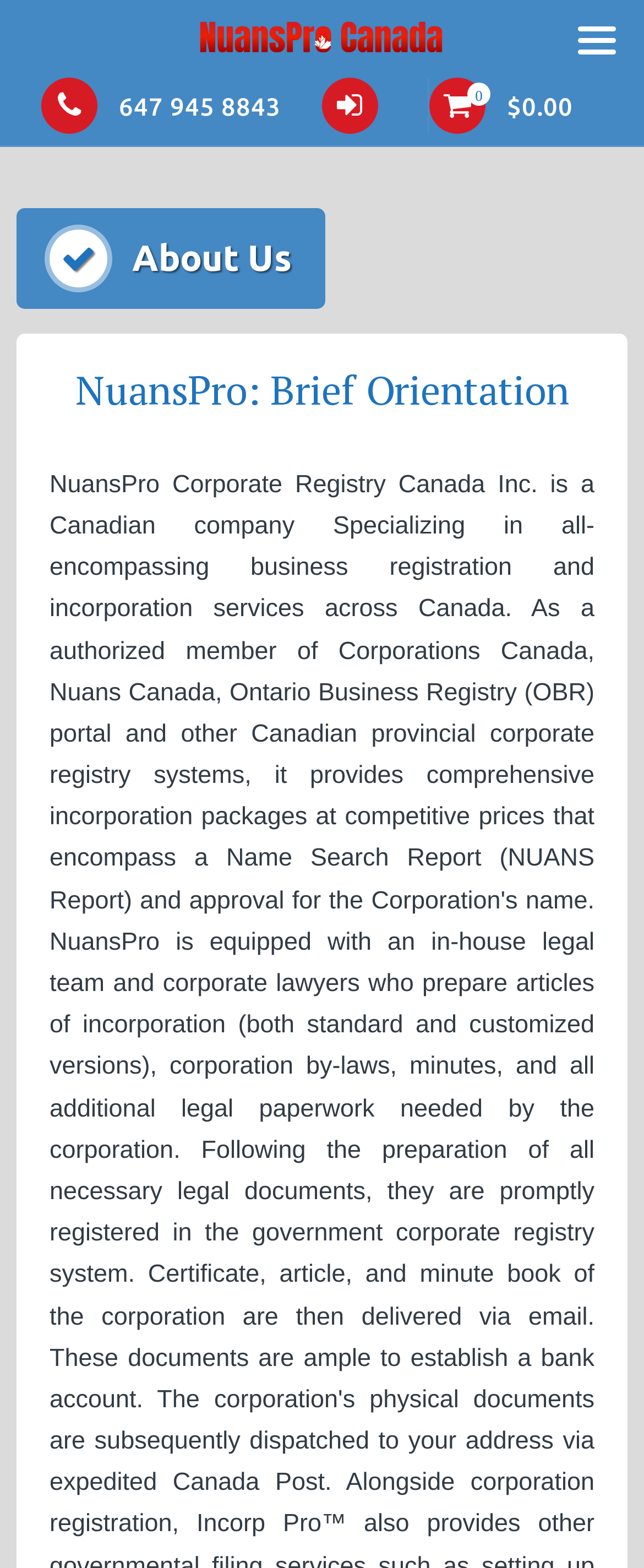Please respond to the question using a single word or phrase:
What is the main topic of the page?

About Us